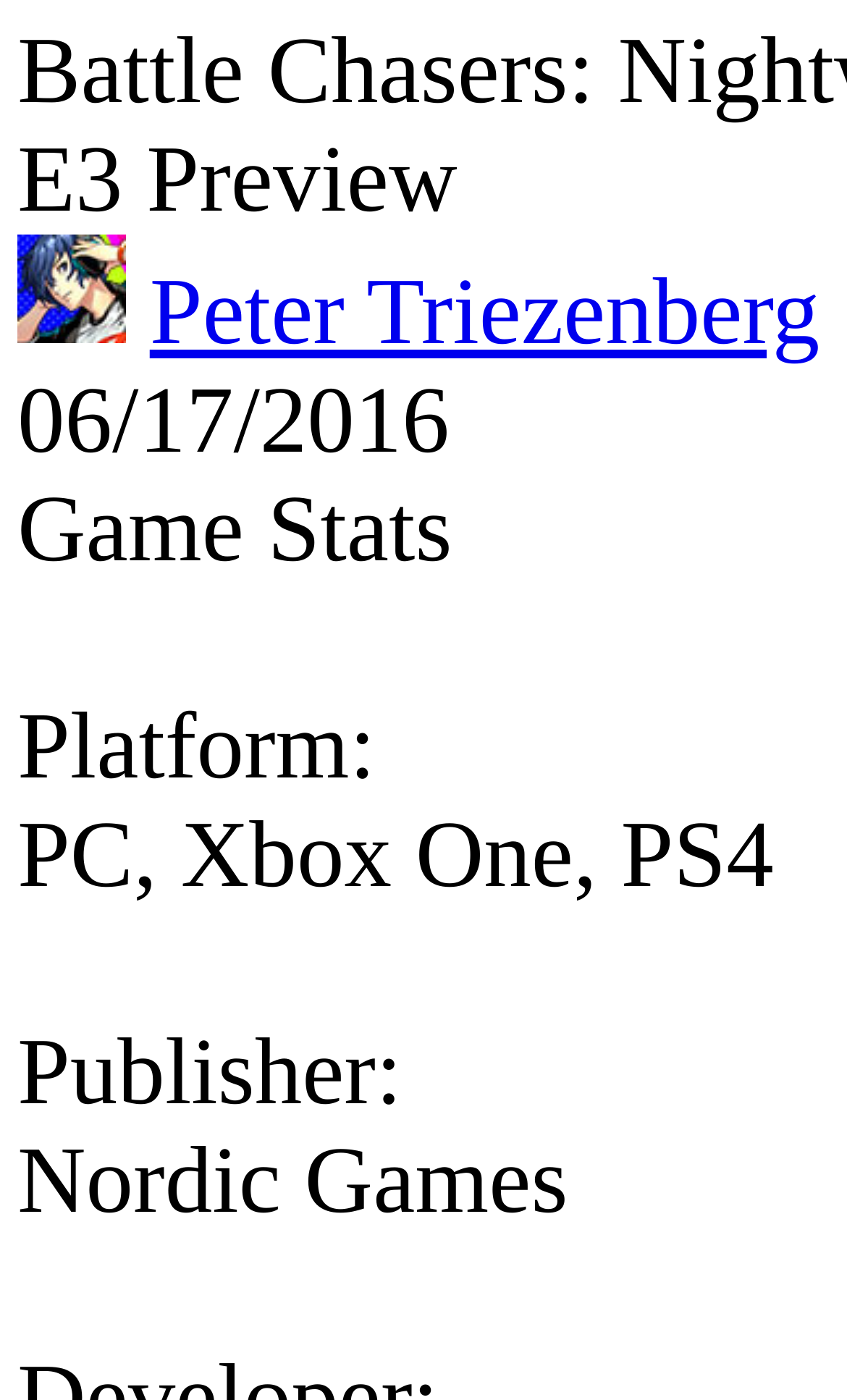What type of content is this webpage?
Please provide a detailed and thorough answer to the question.

Based on the content of the webpage, it appears to be a preview of a game, specifically an E3 preview, which suggests that the webpage is providing an early look at the game.